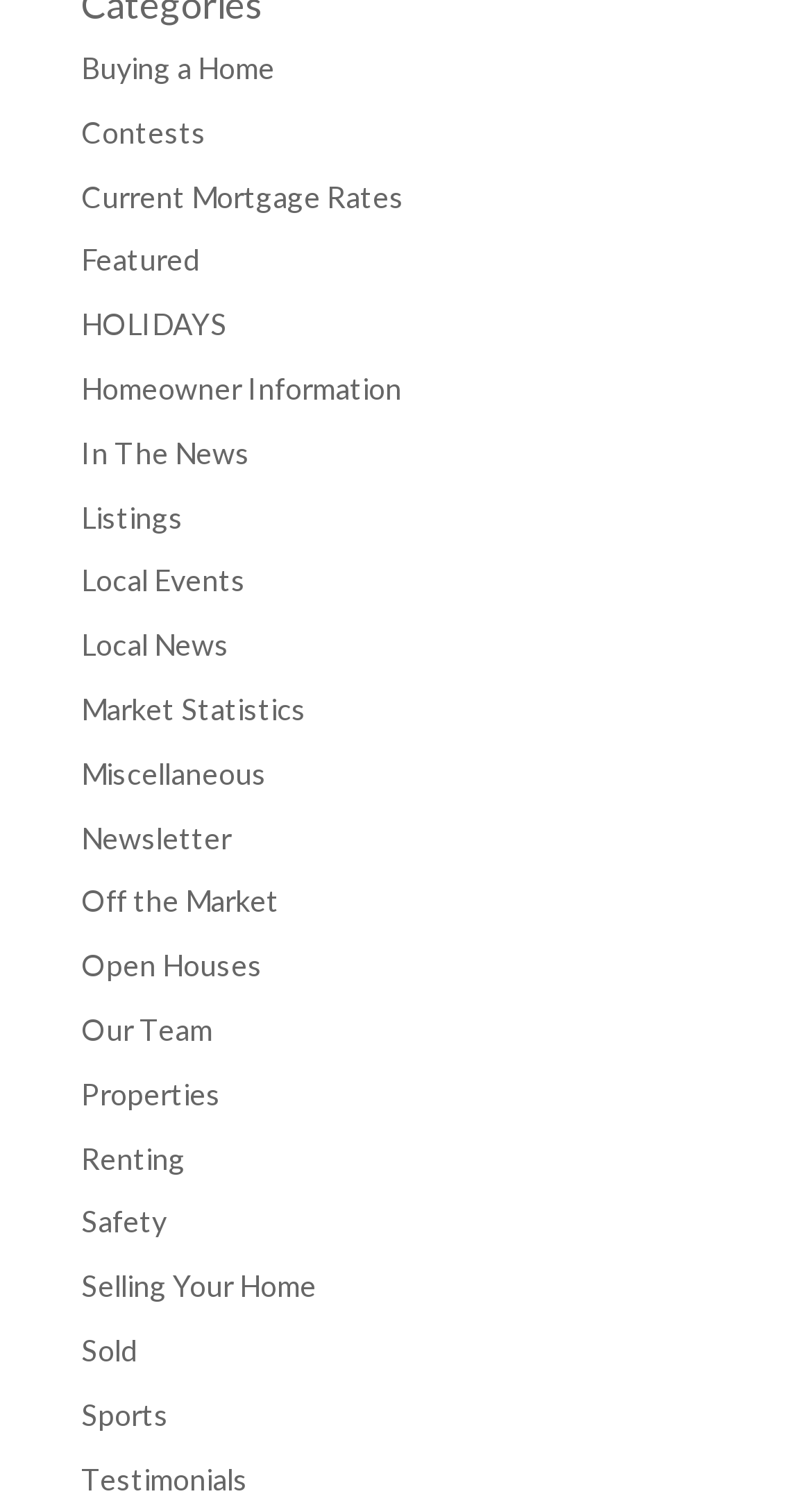Locate the bounding box coordinates of the clickable region to complete the following instruction: "Read testimonials."

[0.1, 0.966, 0.305, 0.989]